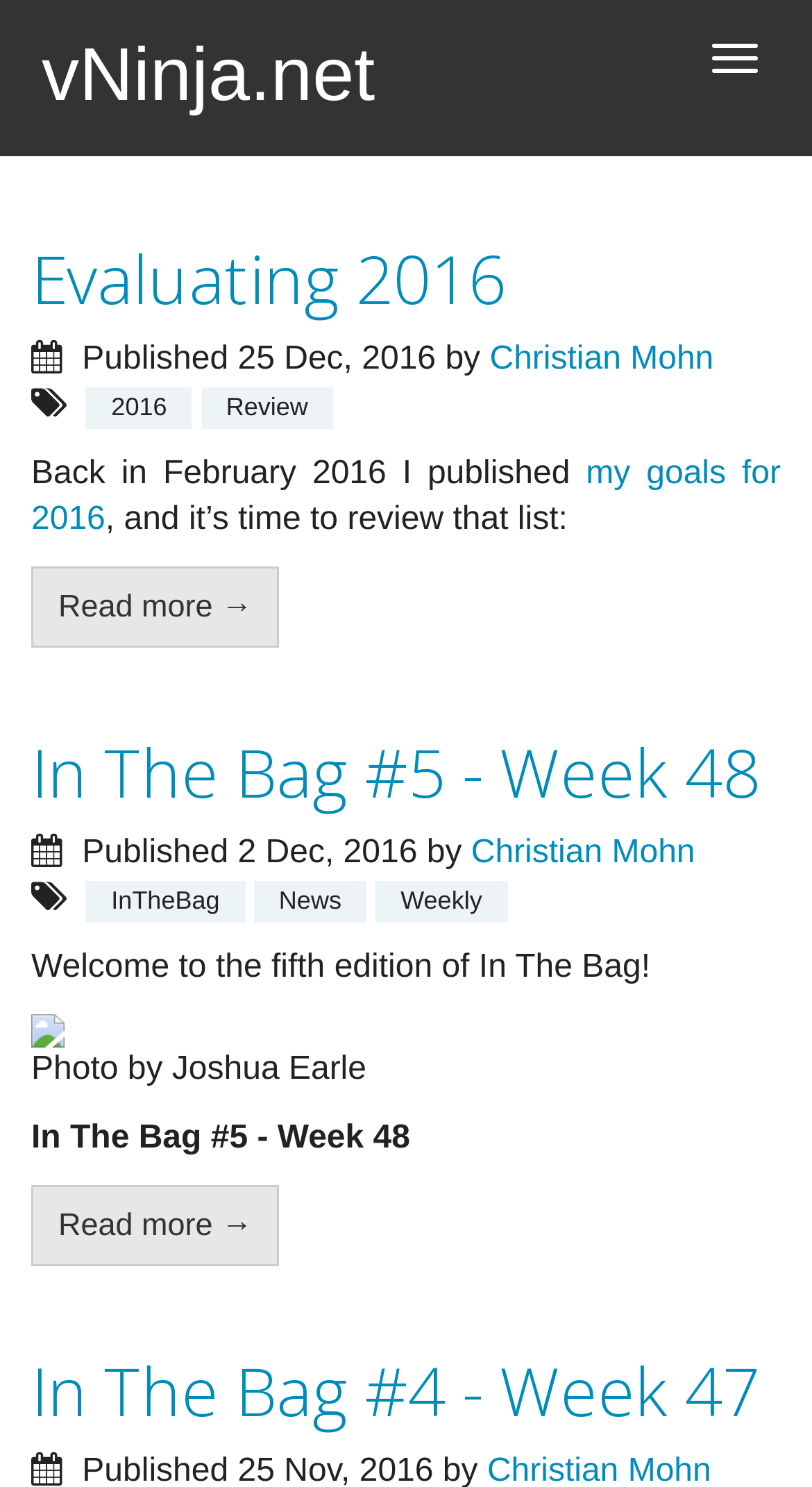Use a single word or phrase to answer the question:
Who is the author of the articles?

Christian Mohn